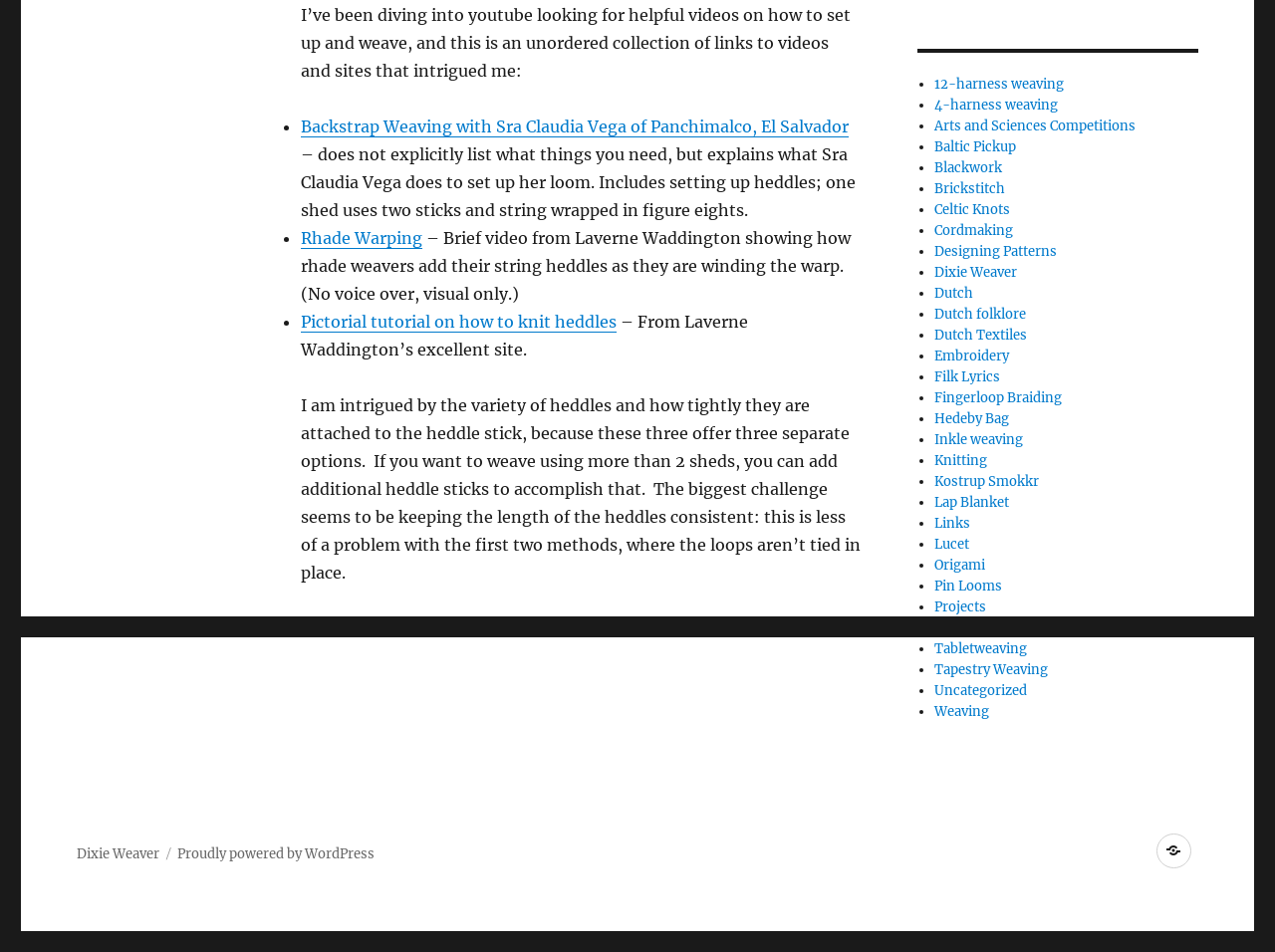Using the provided description 12-harness weaving, find the bounding box coordinates for the UI element. Provide the coordinates in (top-left x, top-left y, bottom-right x, bottom-right y) format, ensuring all values are between 0 and 1.

[0.733, 0.079, 0.834, 0.097]